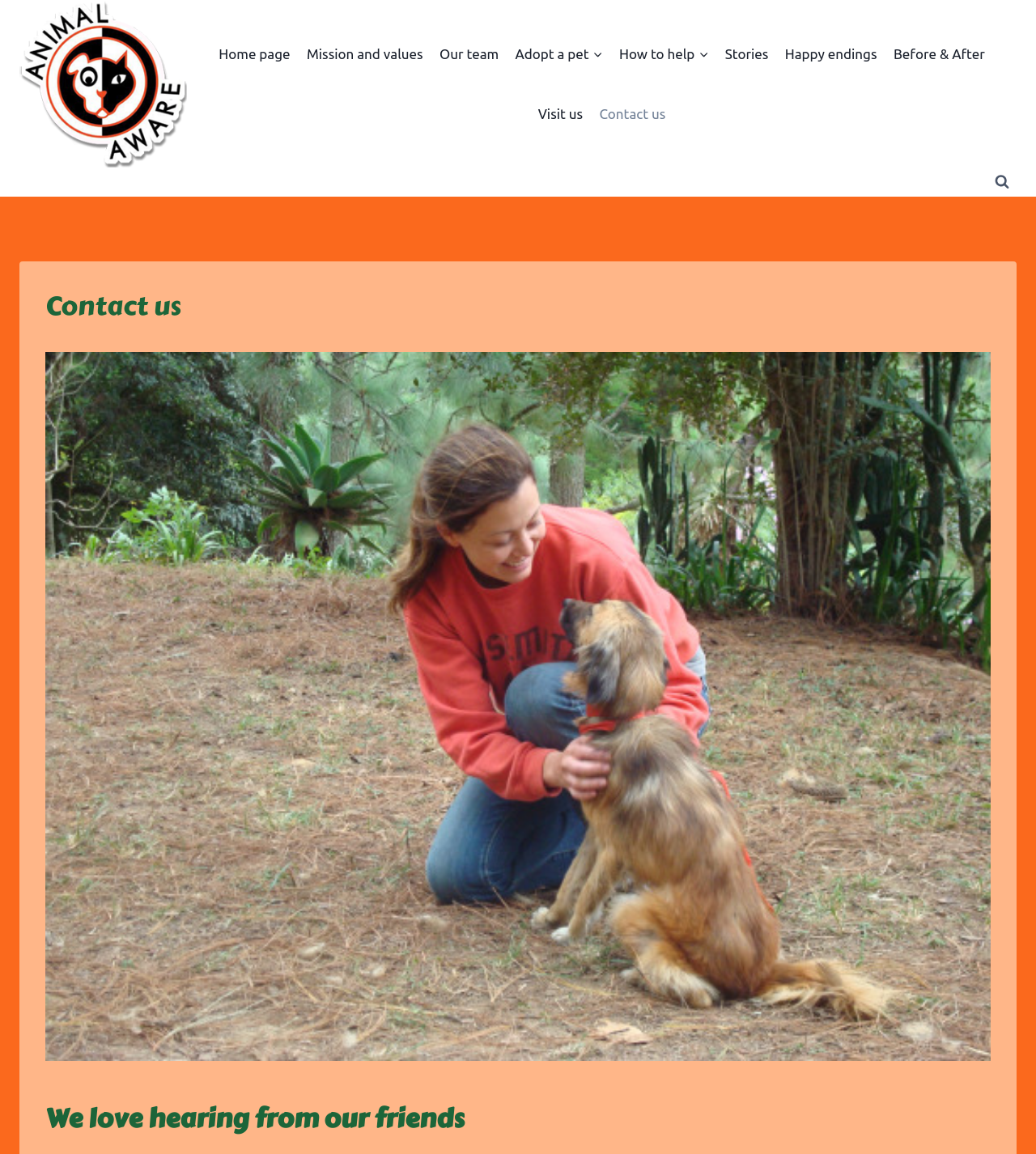Find the bounding box coordinates of the clickable region needed to perform the following instruction: "View the search form". The coordinates should be provided as four float numbers between 0 and 1, i.e., [left, top, right, bottom].

[0.953, 0.145, 0.981, 0.17]